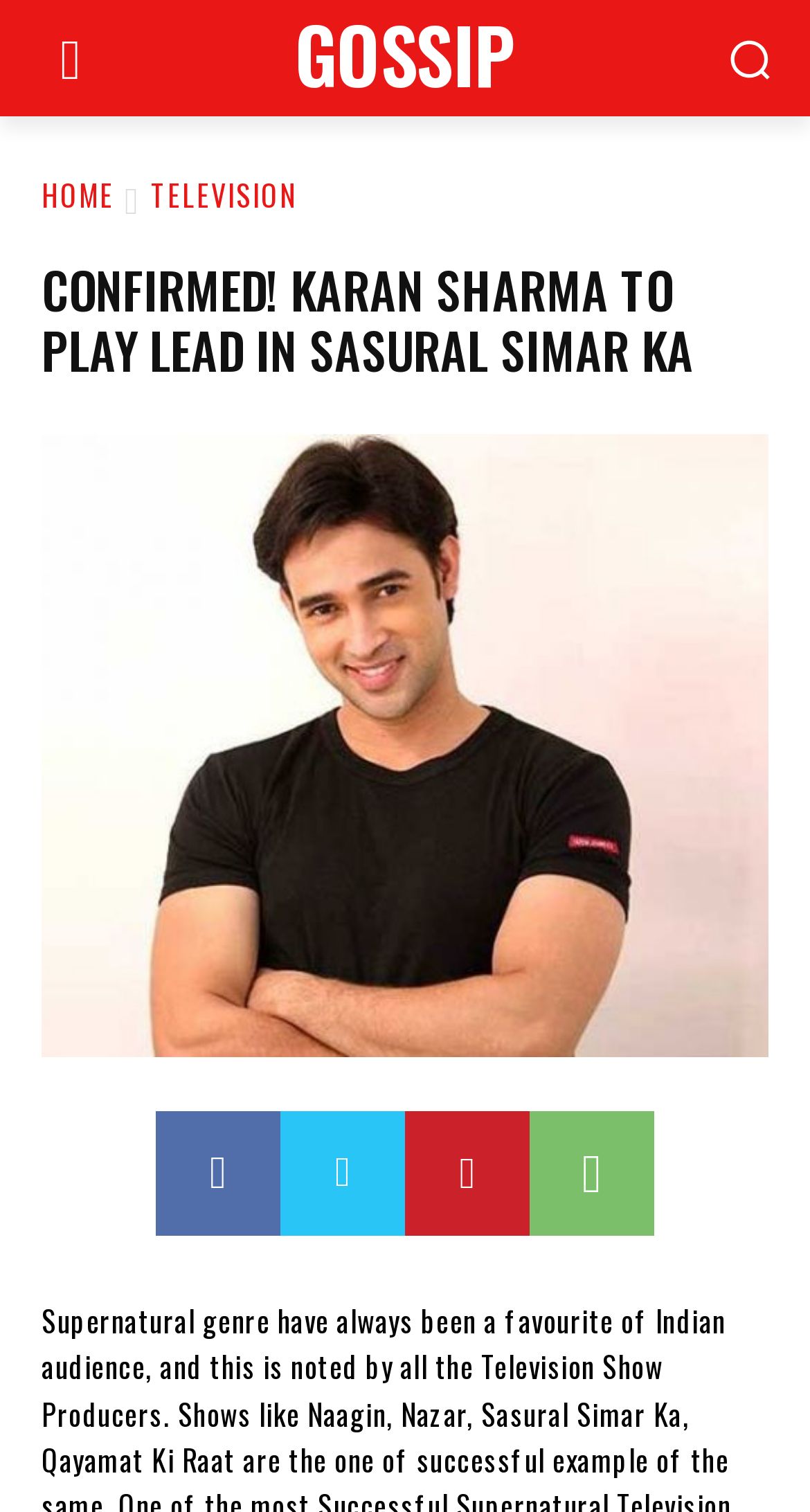Produce an elaborate caption capturing the essence of the webpage.

The webpage appears to be a television-related news or updates website. At the top, there is a navigation menu with three links: "GOSSIP", "HOME", and "TELEVISION", positioned horizontally from left to right. To the right of the navigation menu, there is a small image.

Below the navigation menu, there is a prominent heading that reads "CONFIRMED! KARAN SHARMA TO PLAY LEAD IN SASURAL SIMAR KA", which suggests that the webpage is featuring an article or news update about a television show.

At the bottom of the page, there are four social media links, represented by icons, positioned horizontally from left to right. These links are likely for sharing the article or webpage on various social media platforms.

Overall, the webpage seems to be focused on providing updates and news about television shows, with a specific article or news update being featured prominently.